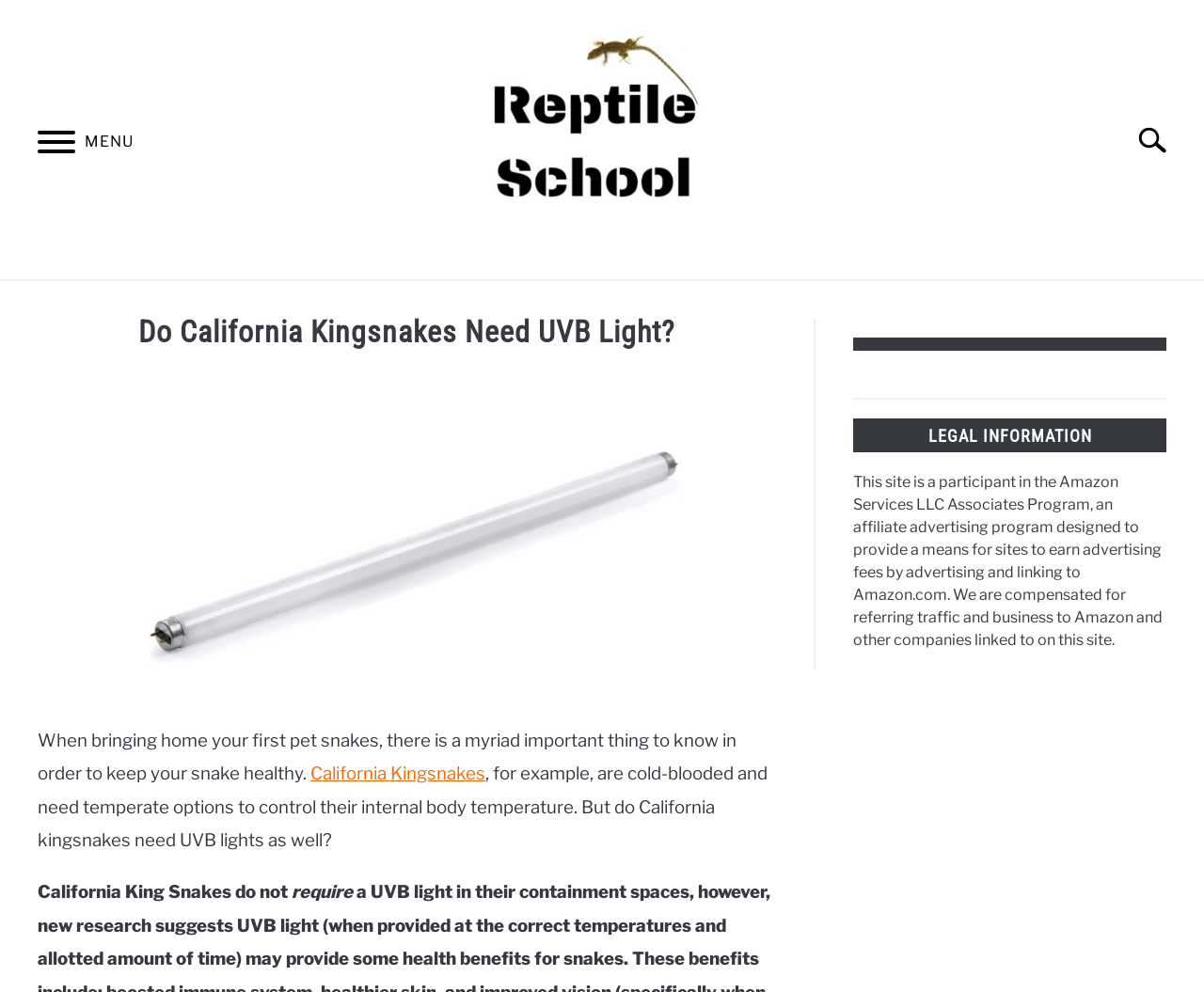Refer to the image and provide an in-depth answer to the question:
What is the topic of the section below the main heading?

The section below the main heading contains a heading 'LEGAL INFORMATION' and a paragraph of text describing the website's participation in the Amazon Services LLC Associates Program, indicating that this section is about legal information.